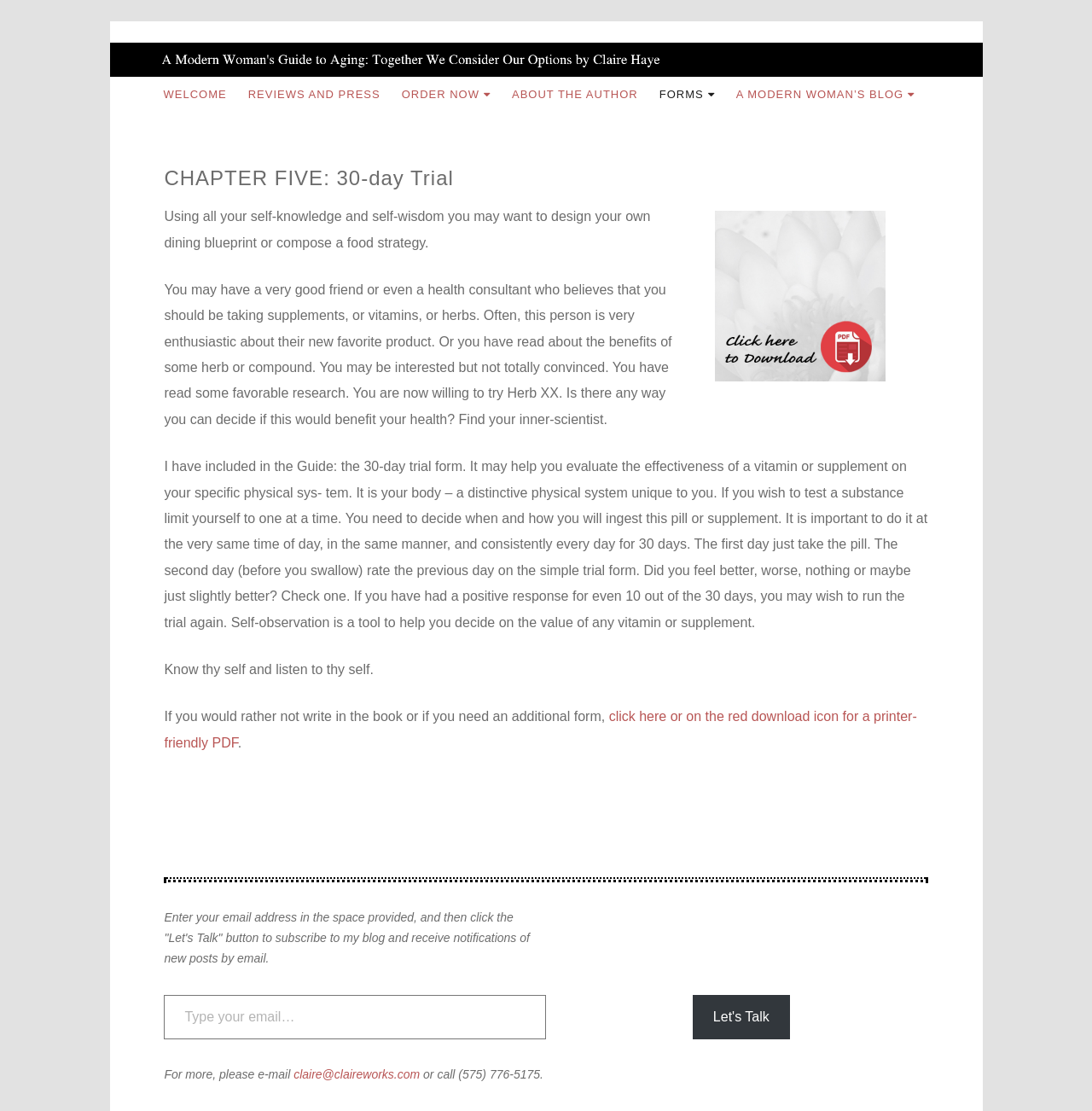Using the image as a reference, answer the following question in as much detail as possible:
What is the phone number to contact the author?

The phone number to contact the author can be found in the StaticText element with the text 'or call (575) 776-5175.' at the bottom of the webpage.